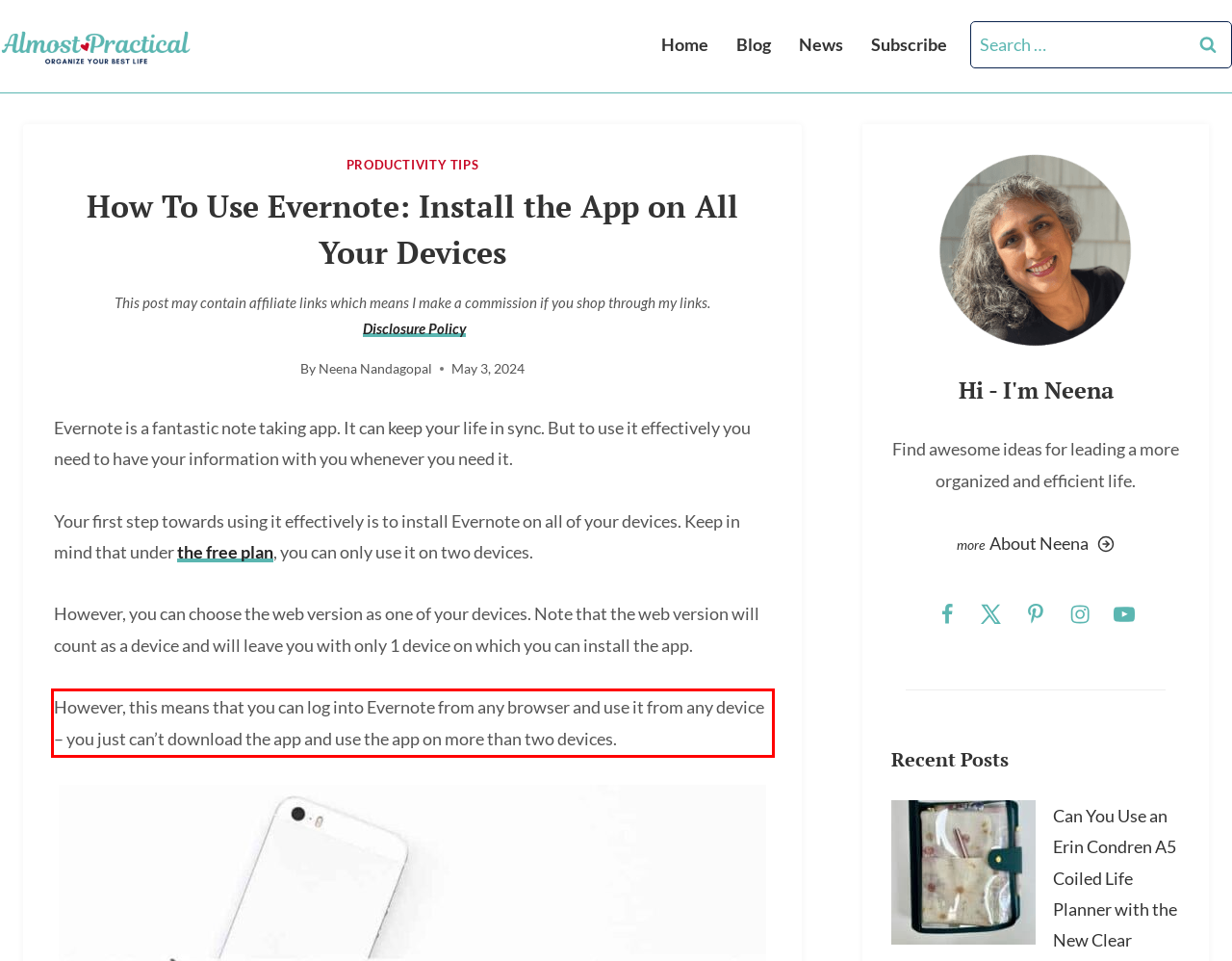Given the screenshot of a webpage, identify the red rectangle bounding box and recognize the text content inside it, generating the extracted text.

However, this means that you can log into Evernote from any browser and use it from any device – you just can’t download the app and use the app on more than two devices.